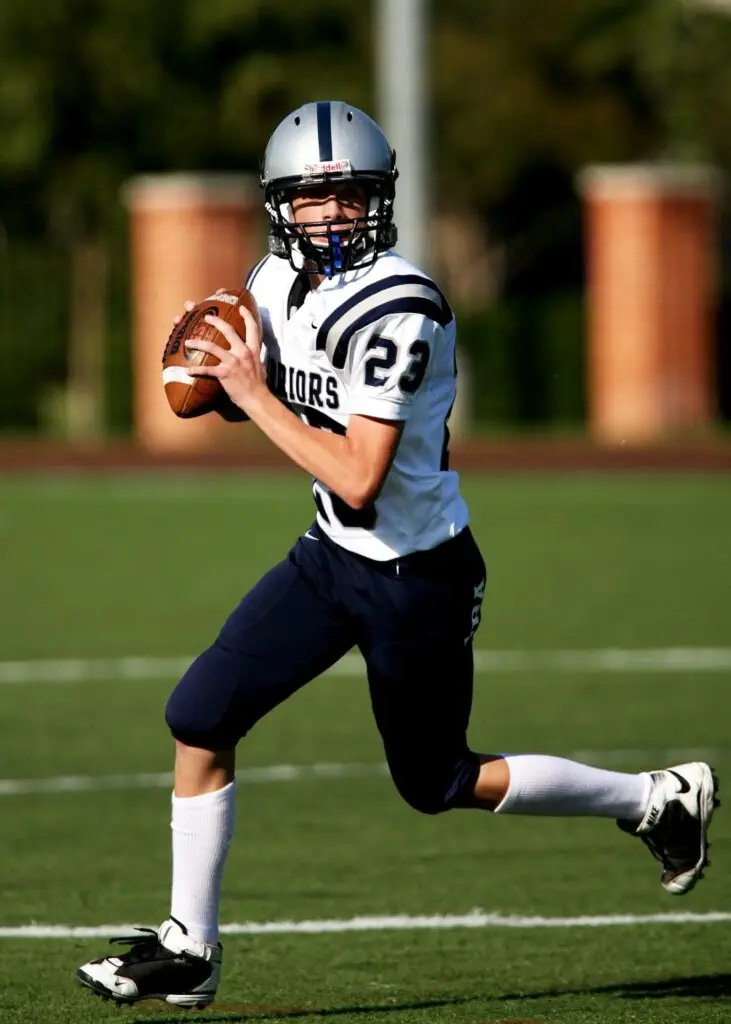Use a single word or phrase to answer the following:
What is the environment in the background?

active sports environment